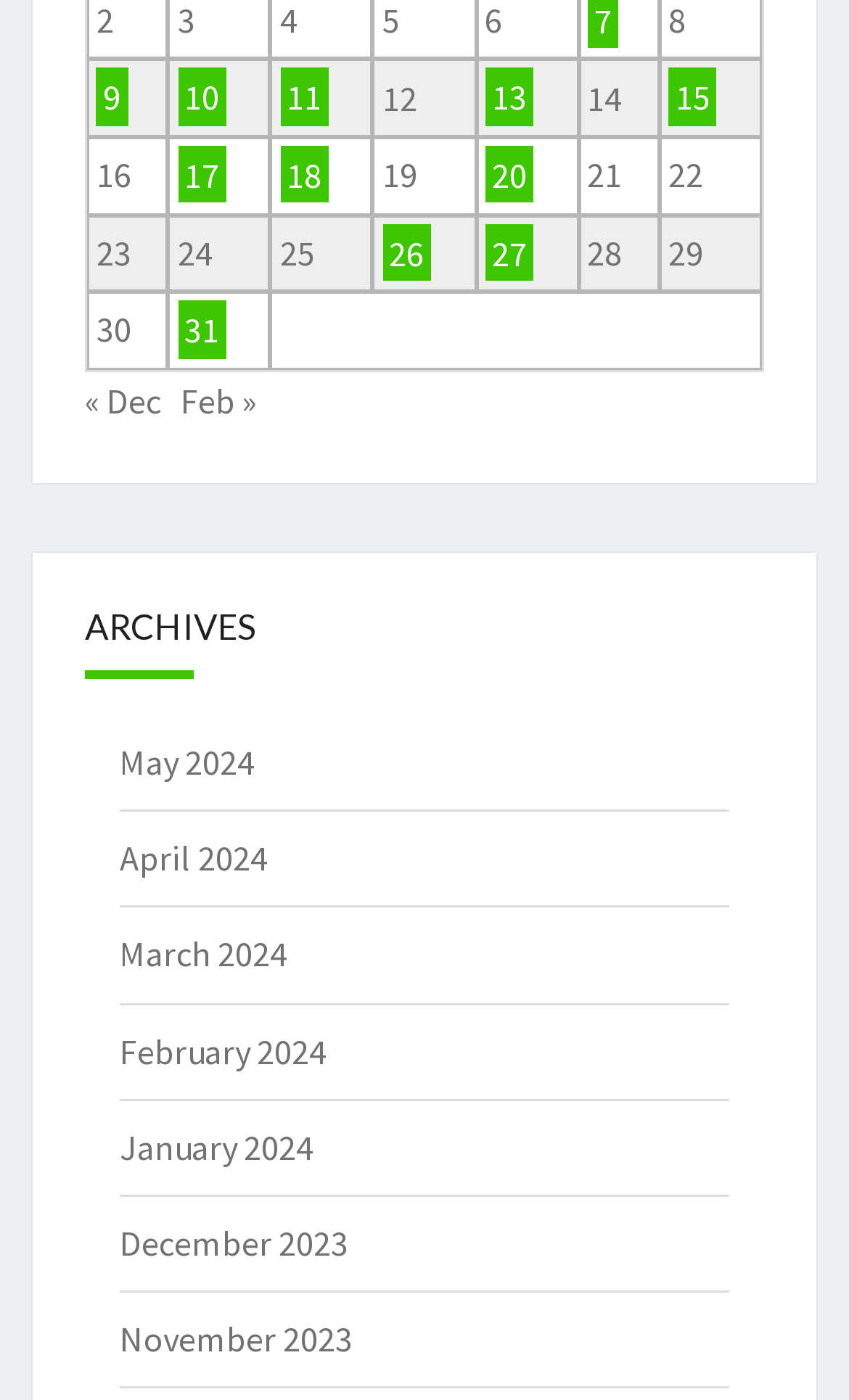Indicate the bounding box coordinates of the element that must be clicked to execute the instruction: "Go to previous month". The coordinates should be given as four float numbers between 0 and 1, i.e., [left, top, right, bottom].

[0.1, 0.27, 0.19, 0.301]